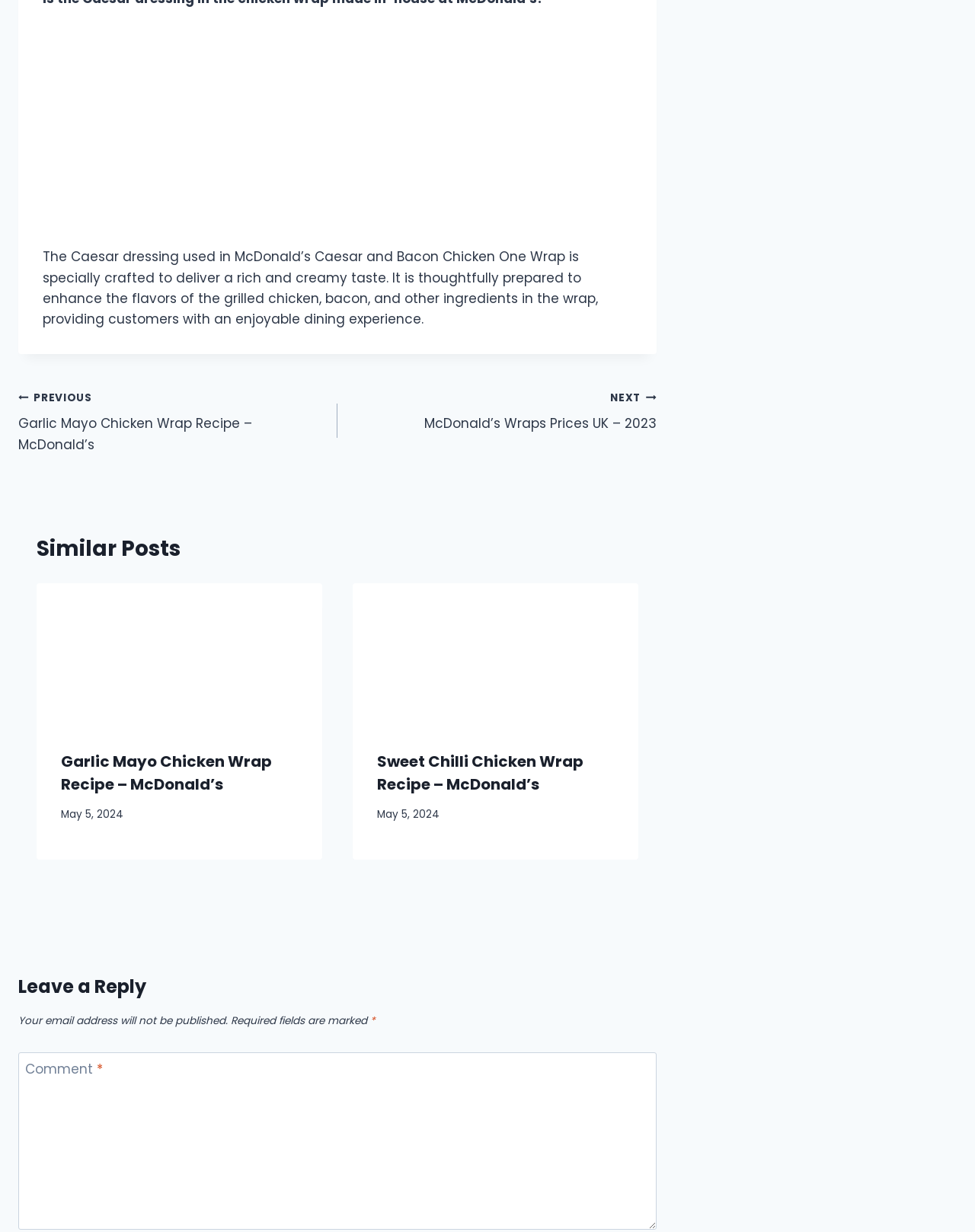Extract the bounding box coordinates for the UI element described as: "Privacy Policy".

[0.305, 0.837, 0.413, 0.867]